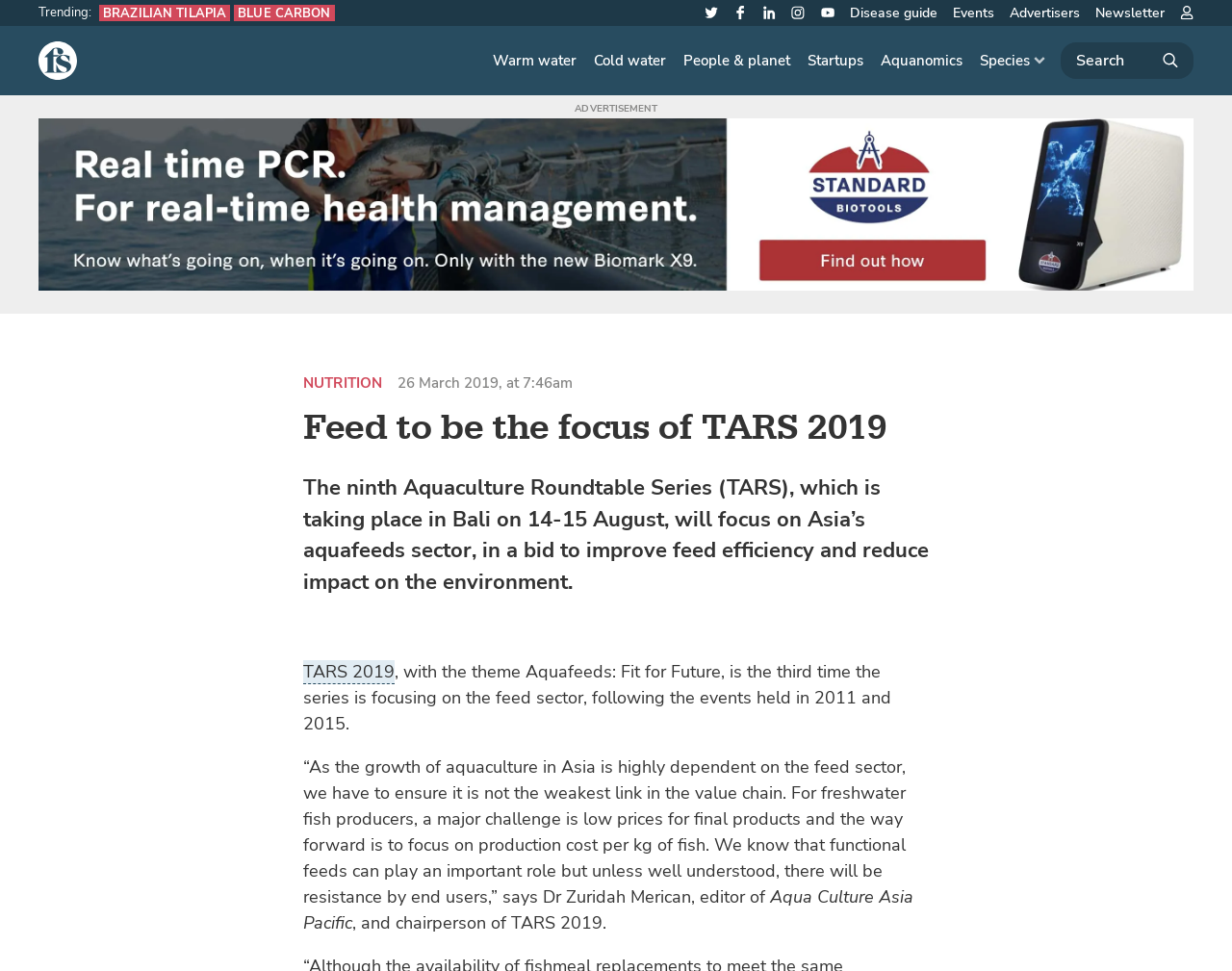Where is TARS 2019 taking place?
Please craft a detailed and exhaustive response to the question.

According to the article, TARS 2019 is taking place in Bali on 14-15 August.